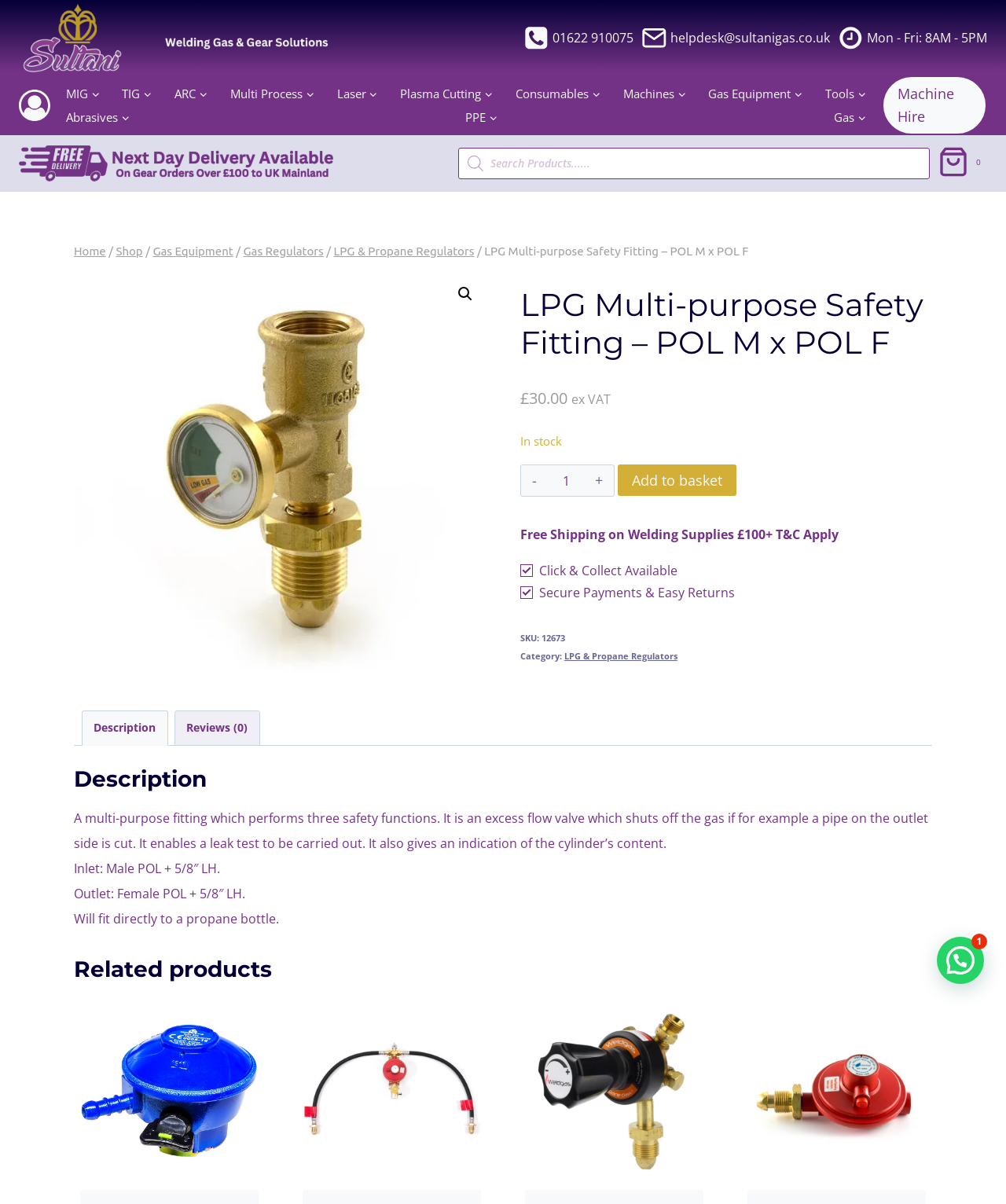Calculate the bounding box coordinates for the UI element based on the following description: "Plasma CuttingExpand". Ensure the coordinates are four float numbers between 0 and 1, i.e., [left, top, right, bottom].

[0.39, 0.068, 0.498, 0.087]